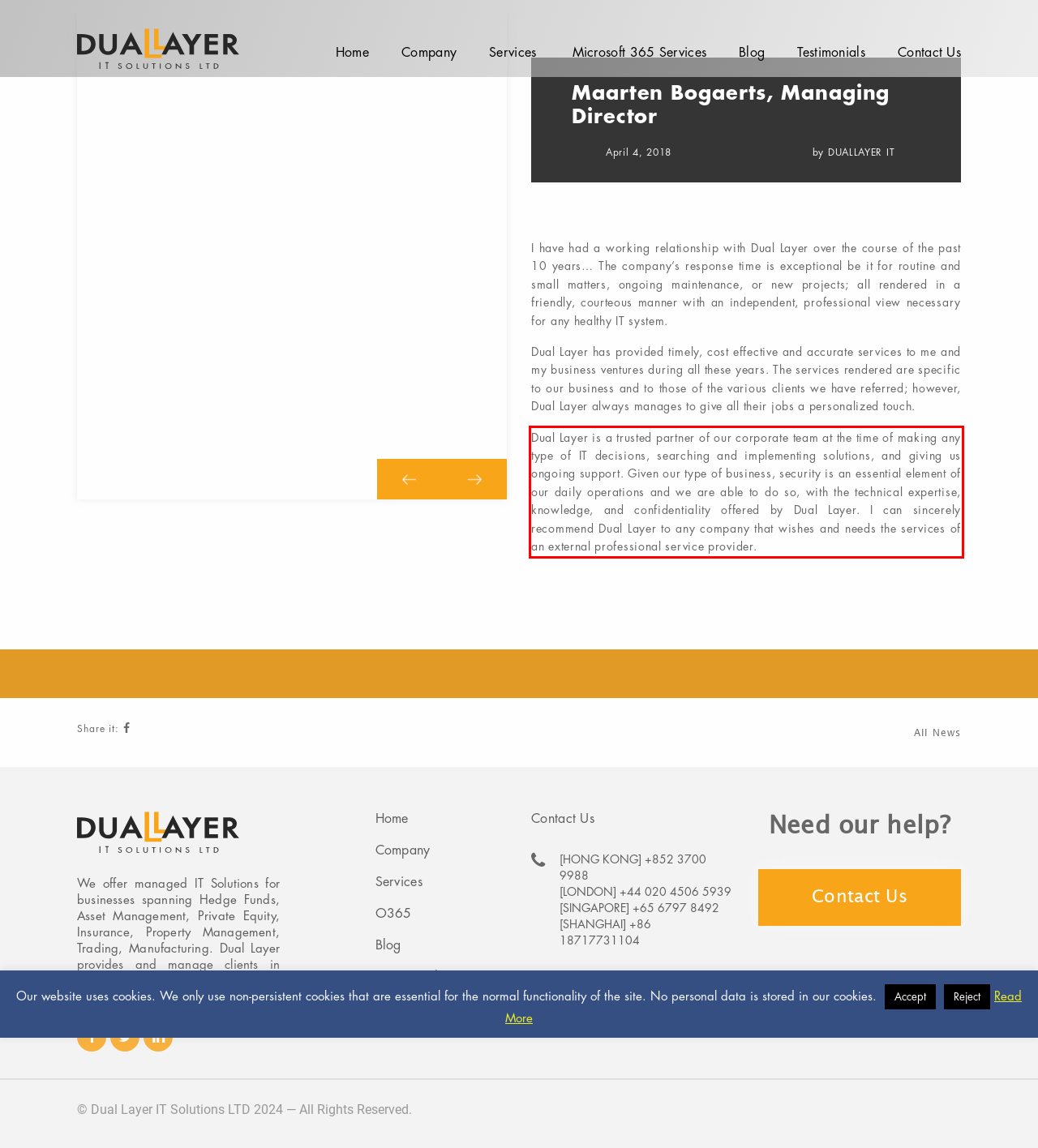Analyze the screenshot of a webpage where a red rectangle is bounding a UI element. Extract and generate the text content within this red bounding box.

Dual Layer is a trusted partner of our corporate team at the time of making any type of IT decisions, searching and implementing solutions, and giving us ongoing support. Given our type of business, security is an essential element of our daily operations and we are able to do so, with the technical expertise, knowledge, and confidentiality offered by Dual Layer. I can sincerely recommend Dual Layer to any company that wishes and needs the services of an external professional service provider.